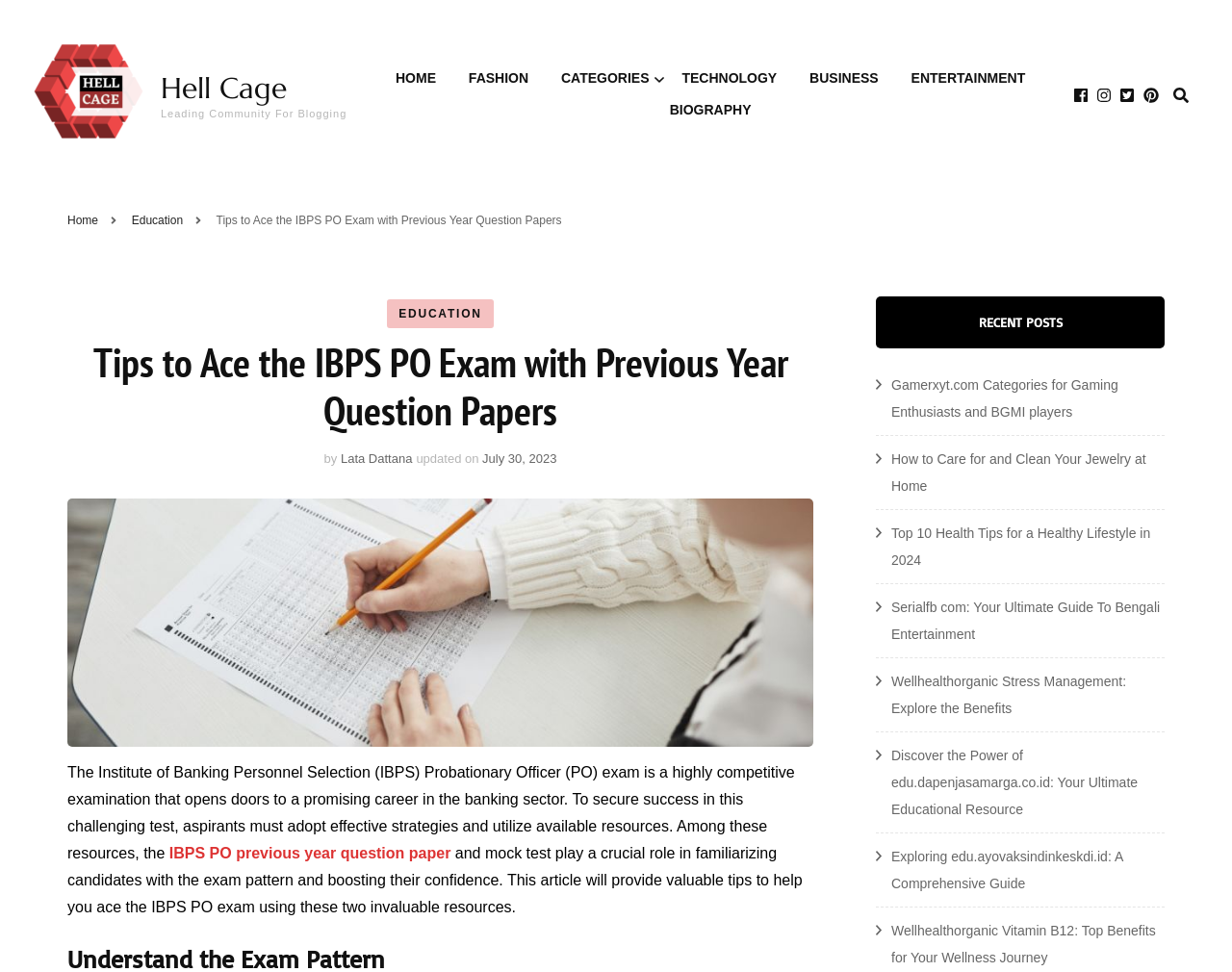Determine the bounding box coordinates of the section to be clicked to follow the instruction: "Read the article about 'Tips to Ace the IBPS PO Exam with Previous Year Question Papers'". The coordinates should be given as four float numbers between 0 and 1, formatted as [left, top, right, bottom].

[0.175, 0.22, 0.456, 0.234]